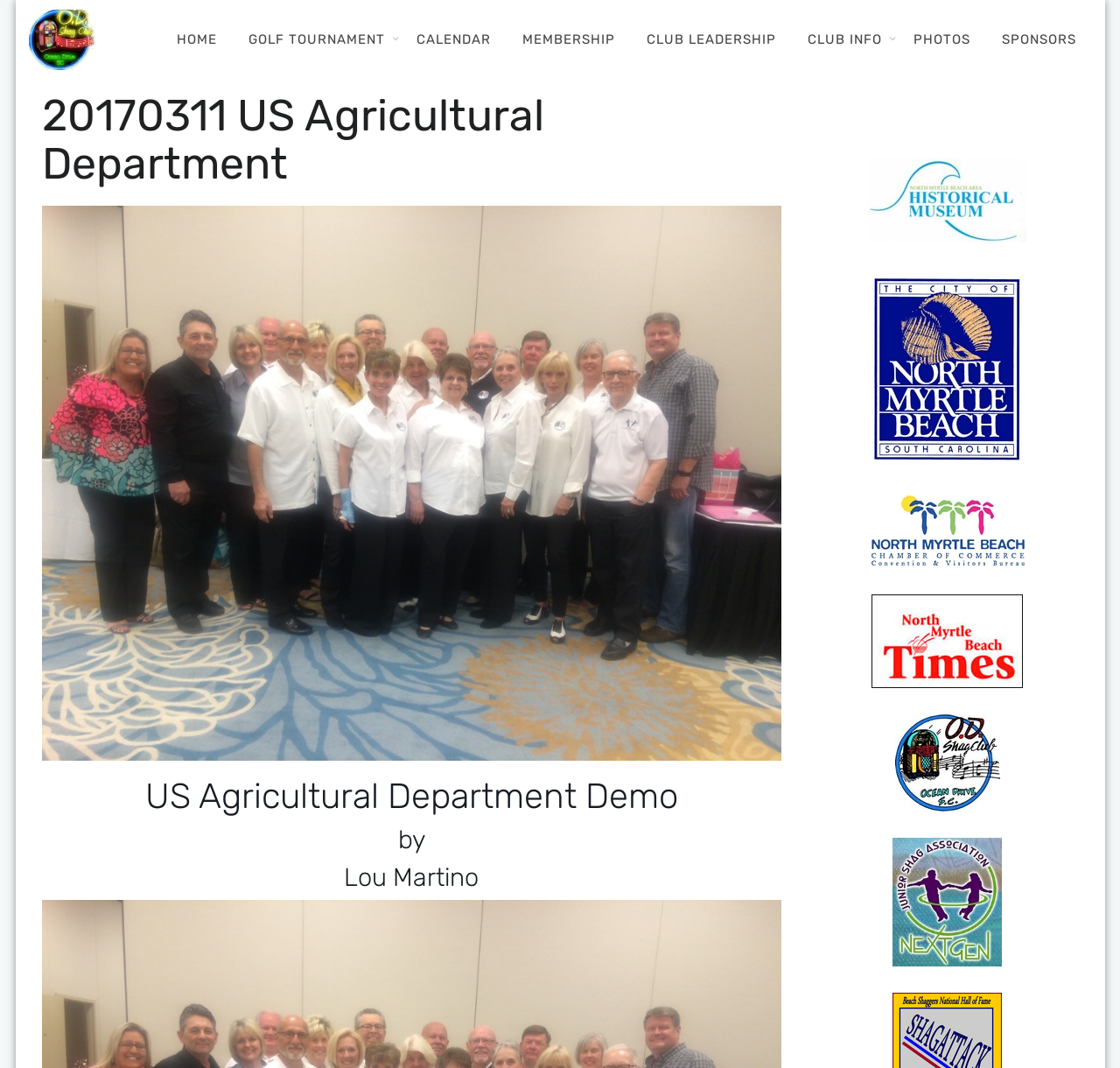Please extract the webpage's main title and generate its text content.

20170311 US Agricultural Department